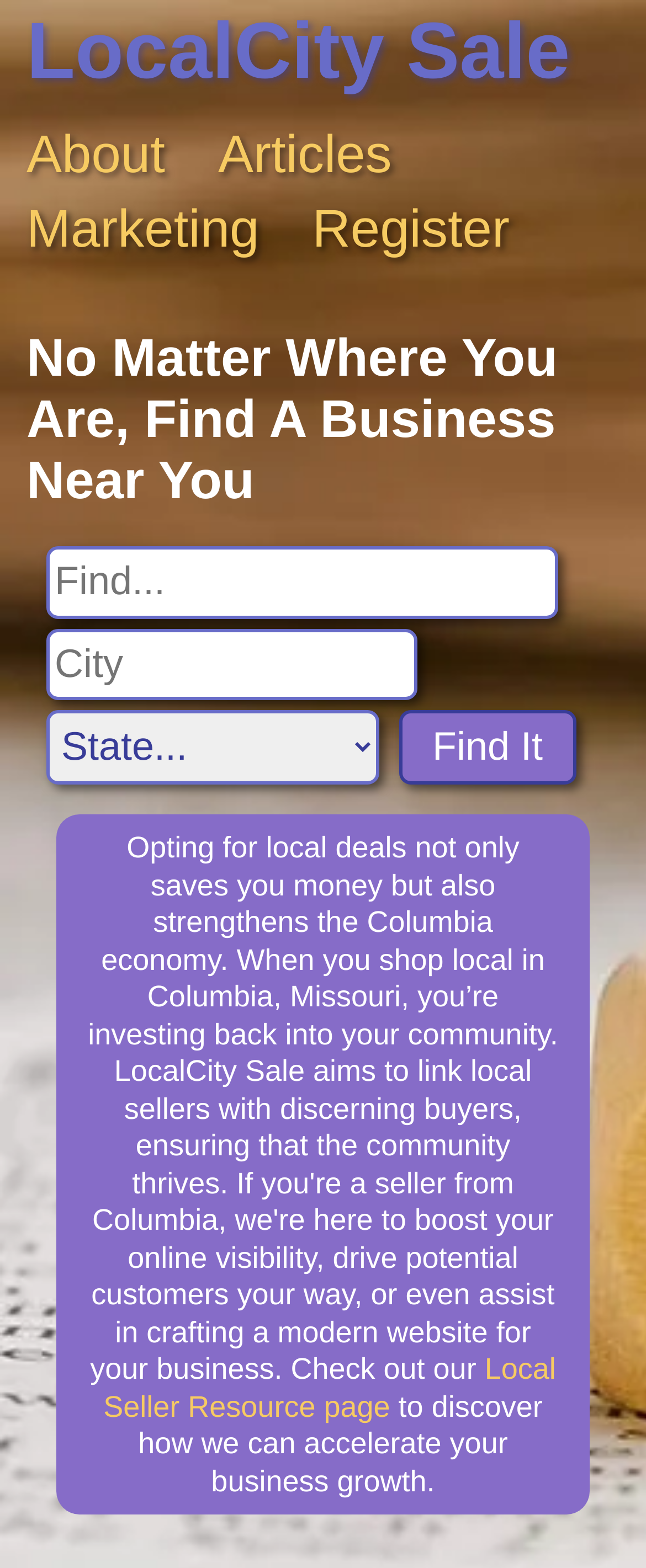What is the purpose of the 'Find It' button?
Can you provide a detailed and comprehensive answer to the question?

The 'Find It' button is located next to the search fields, and its purpose is to initiate a search for businesses based on the input in the search fields. This can be inferred from the context of the search section and the button's position.